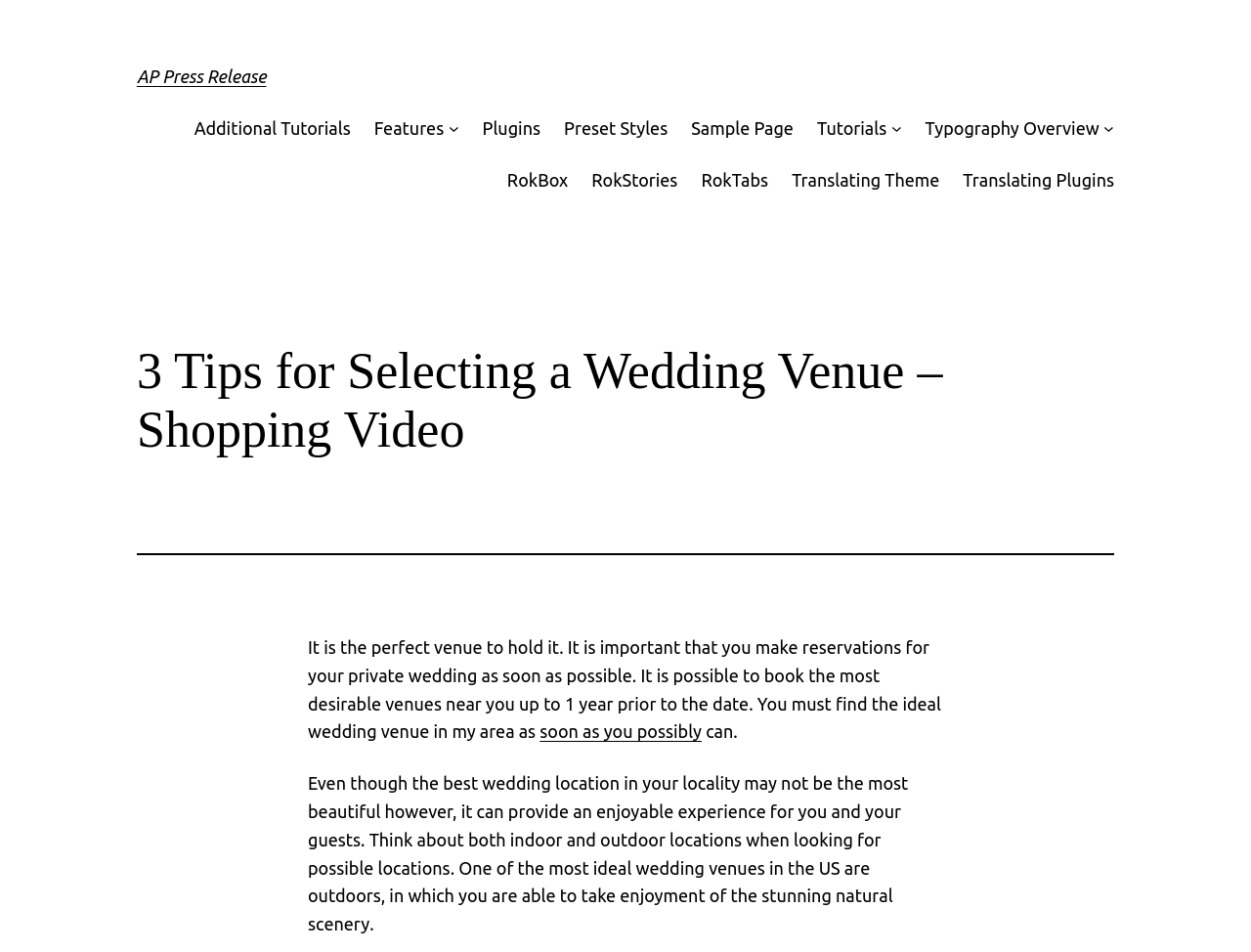Please specify the bounding box coordinates of the element that should be clicked to execute the given instruction: 'Click 'soon as you possibly''. Ensure the coordinates are four float numbers between 0 and 1, expressed as [left, top, right, bottom].

[0.431, 0.758, 0.561, 0.779]